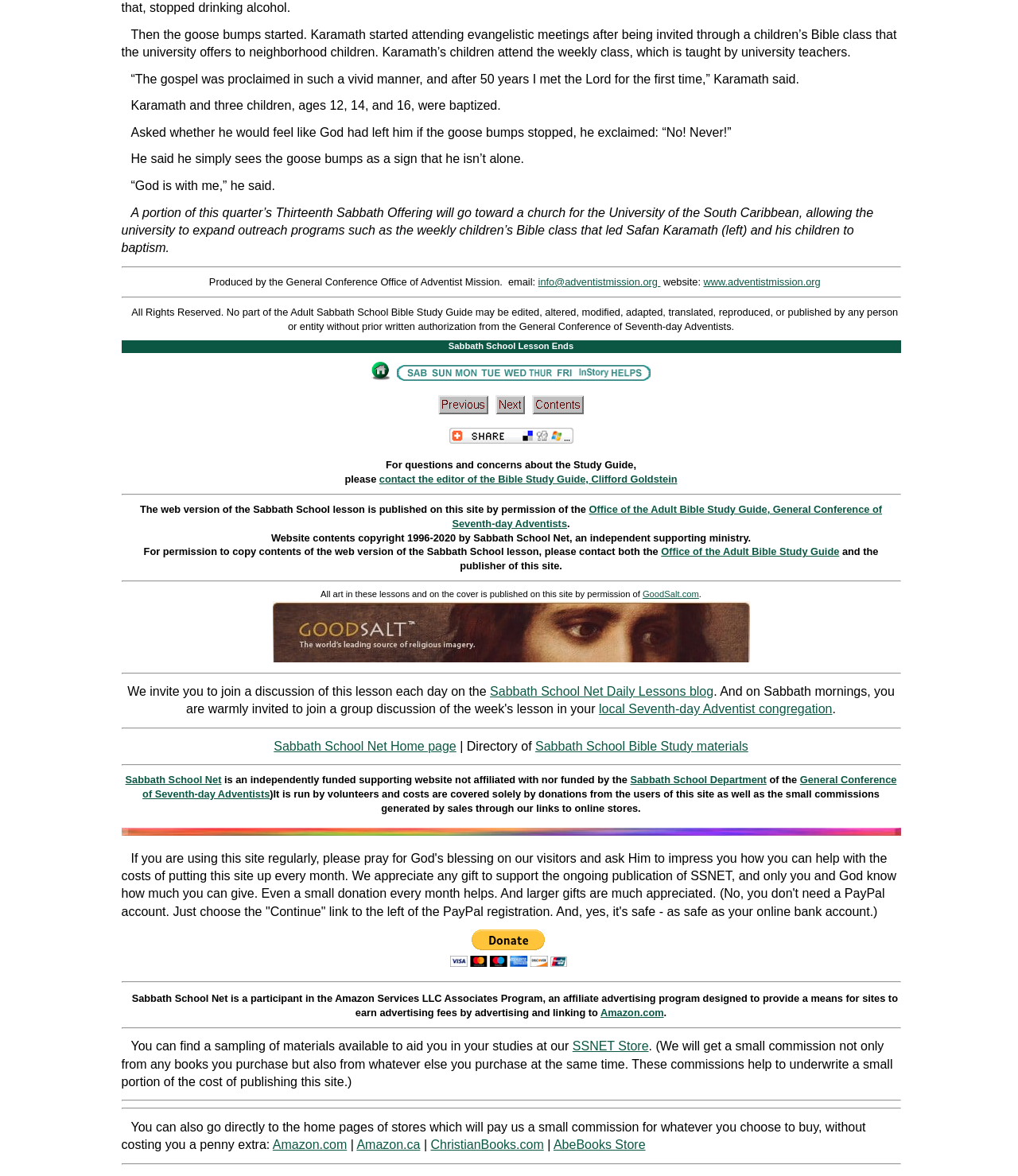What is the purpose of the Thirteenth Sabbath Offering?
Could you give a comprehensive explanation in response to this question?

The answer can be found in the text 'A portion of this quarter’s Thirteenth Sabbath Offering will go toward a church for the University of the South Caribbean, allowing the university to expand outreach programs...' which indicates that the purpose of the Thirteenth Sabbath Offering is to expand outreach programs.